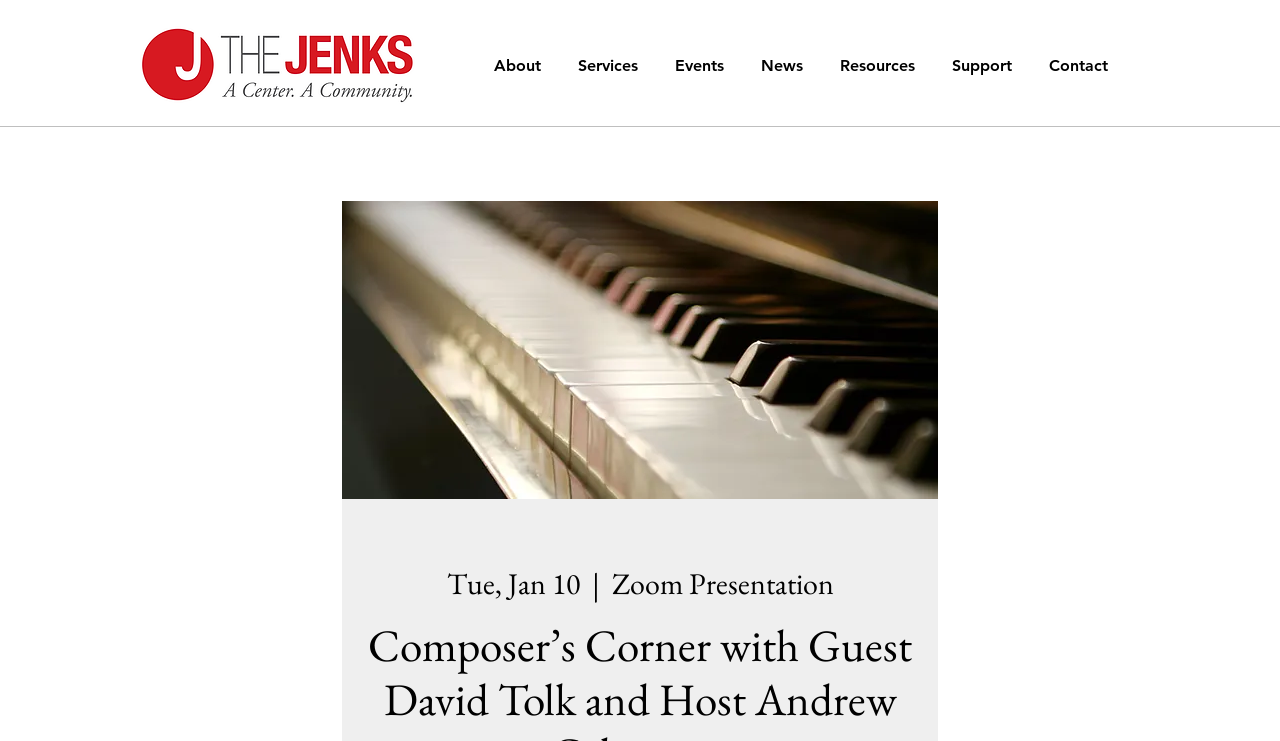Extract the primary header of the webpage and generate its text.

Composer’s Corner with Guest David Tolk and Host Andrew Celentano